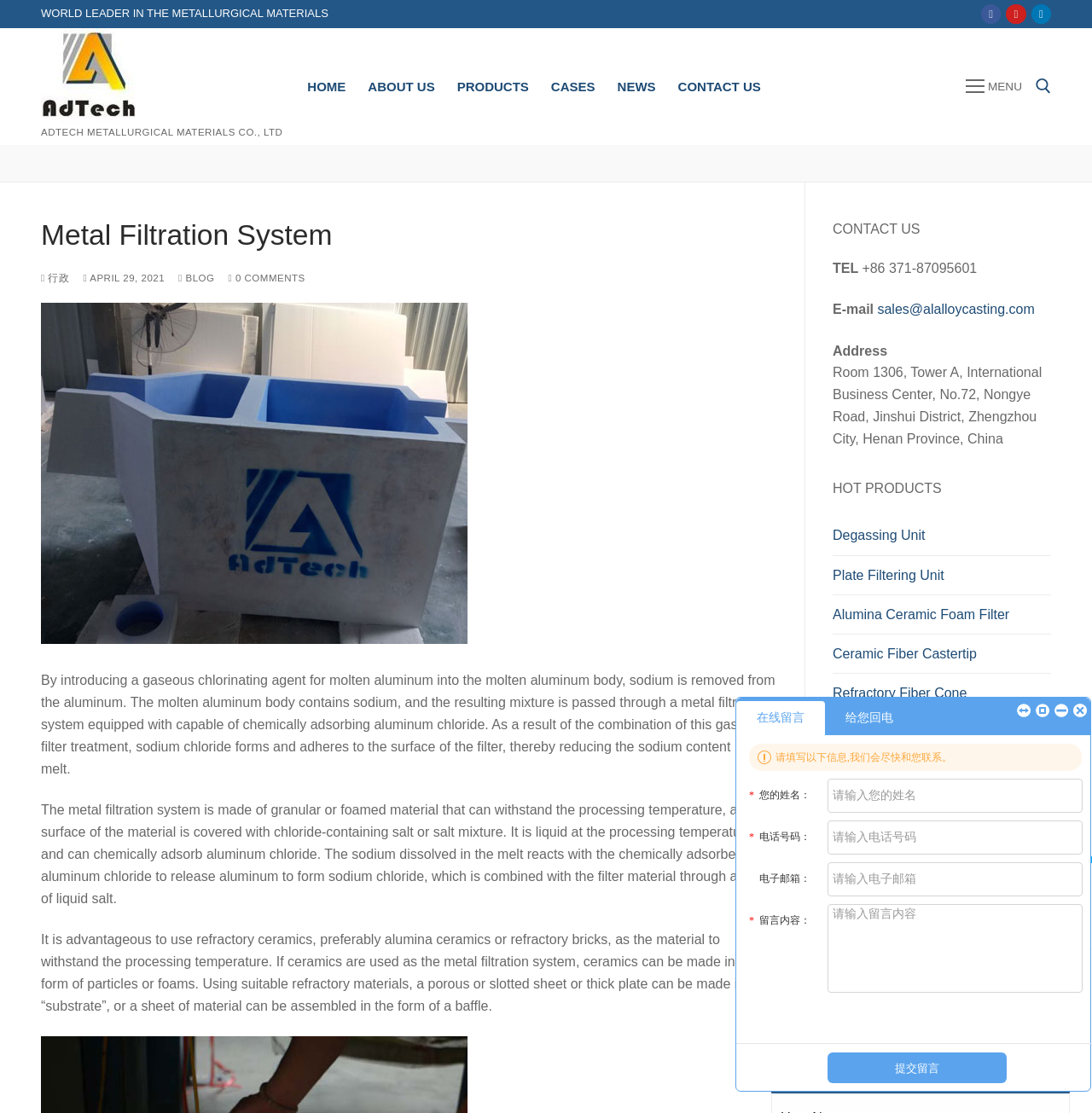Predict the bounding box coordinates of the area that should be clicked to accomplish the following instruction: "Check the hot products". The bounding box coordinates should consist of four float numbers between 0 and 1, i.e., [left, top, right, bottom].

[0.762, 0.429, 0.962, 0.449]